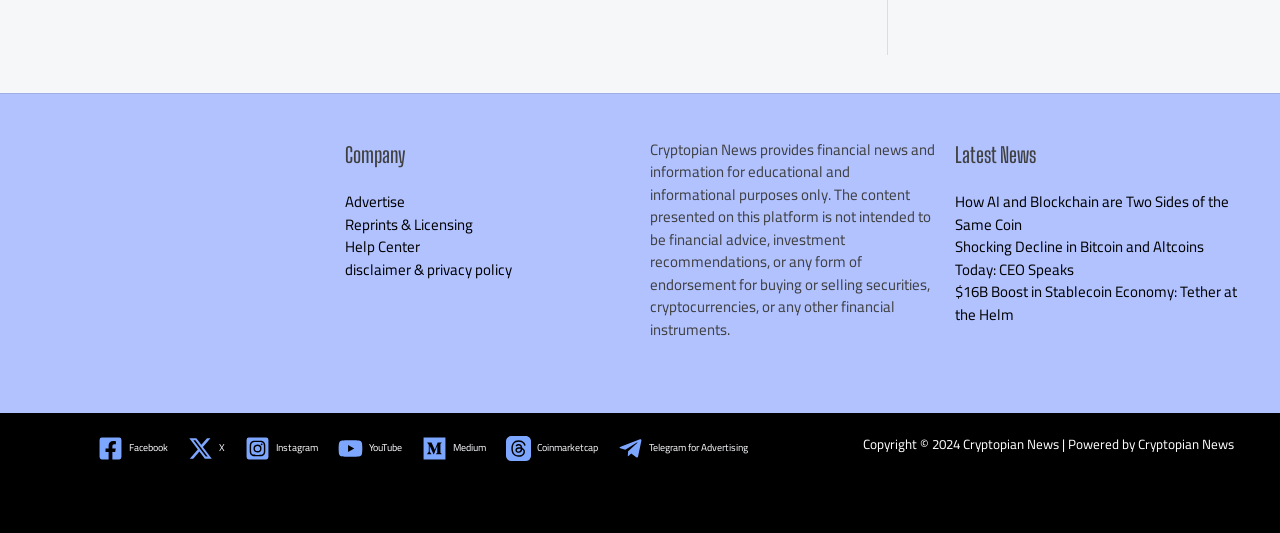Find the bounding box coordinates for the UI element whose description is: "Telegram for Advertising". The coordinates should be four float numbers between 0 and 1, in the format [left, top, right, bottom].

[0.481, 0.812, 0.587, 0.87]